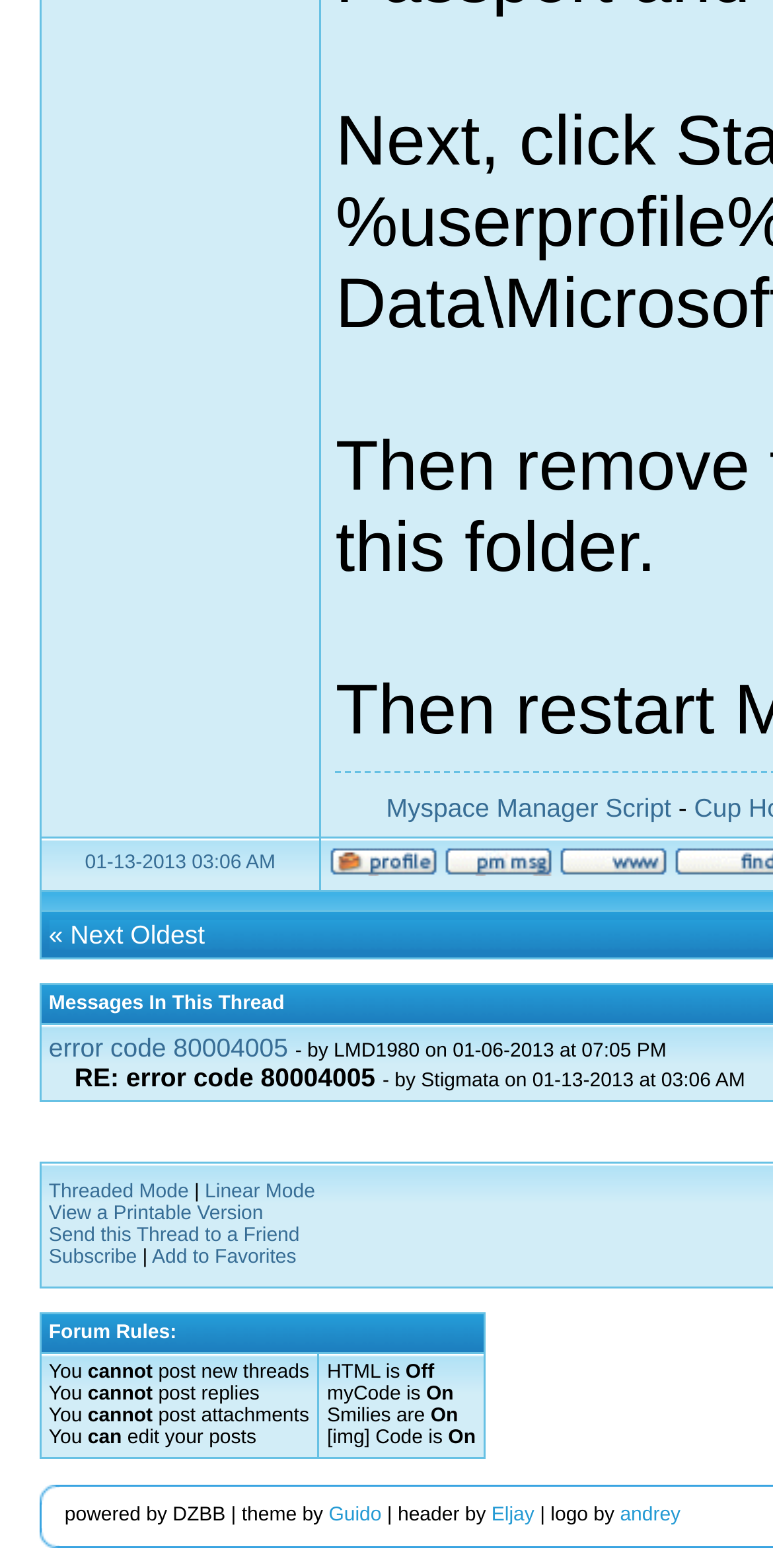What is the name of the forum software?
Refer to the screenshot and respond with a concise word or phrase.

DZBB